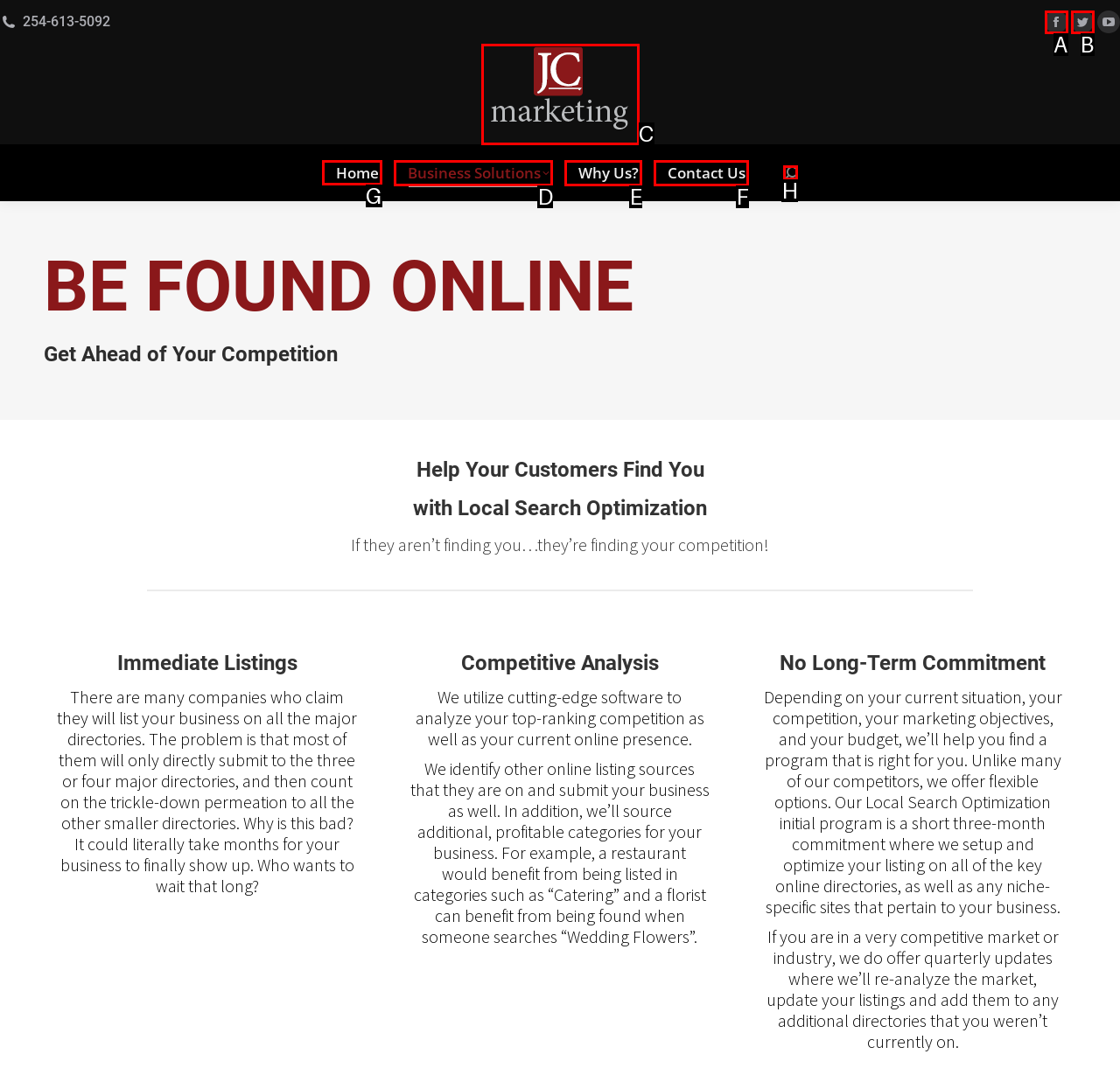Identify the correct HTML element to click to accomplish this task: Go to Home page
Respond with the letter corresponding to the correct choice.

G